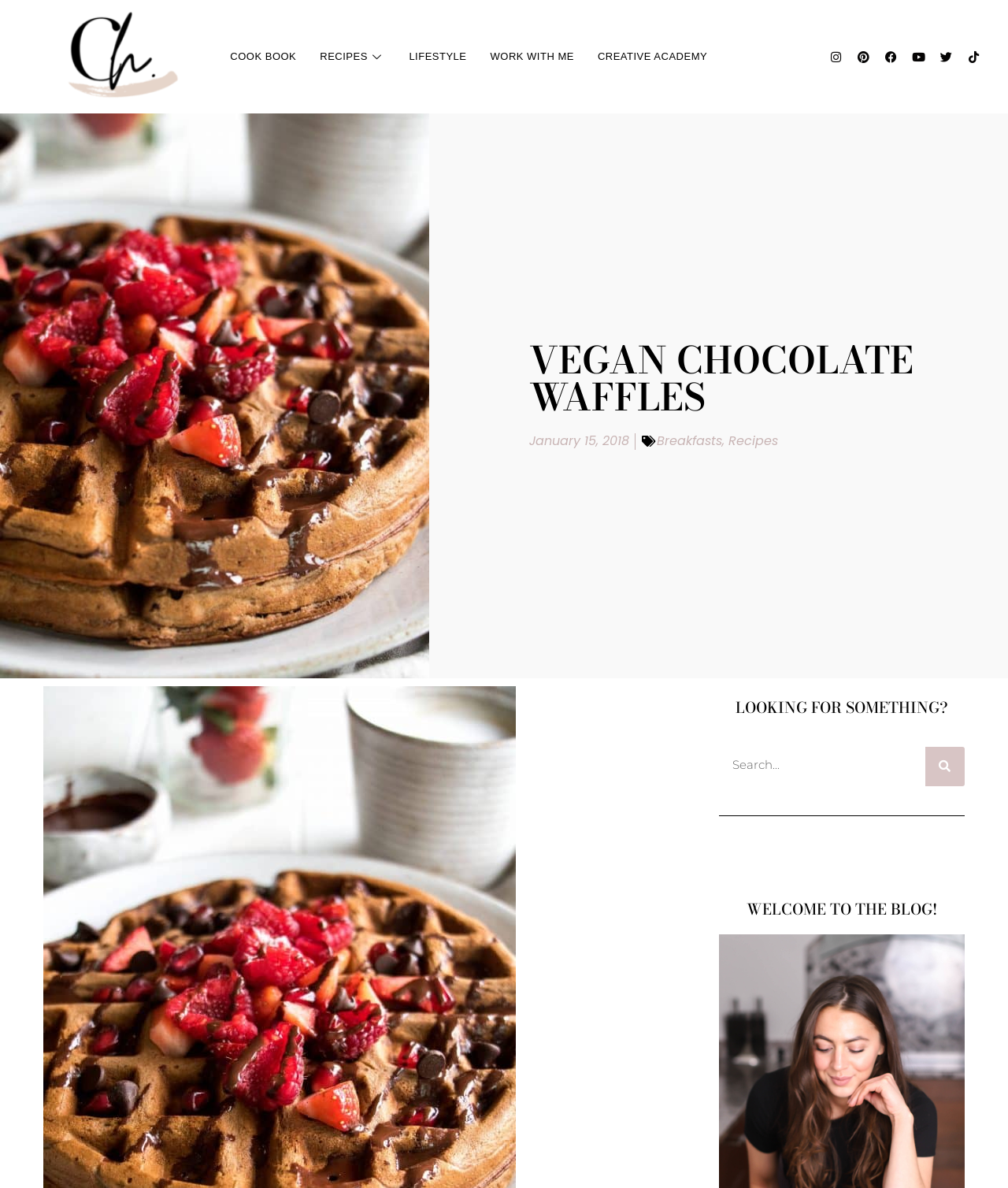Please identify the coordinates of the bounding box that should be clicked to fulfill this instruction: "go to RECIPES".

[0.306, 0.021, 0.394, 0.074]